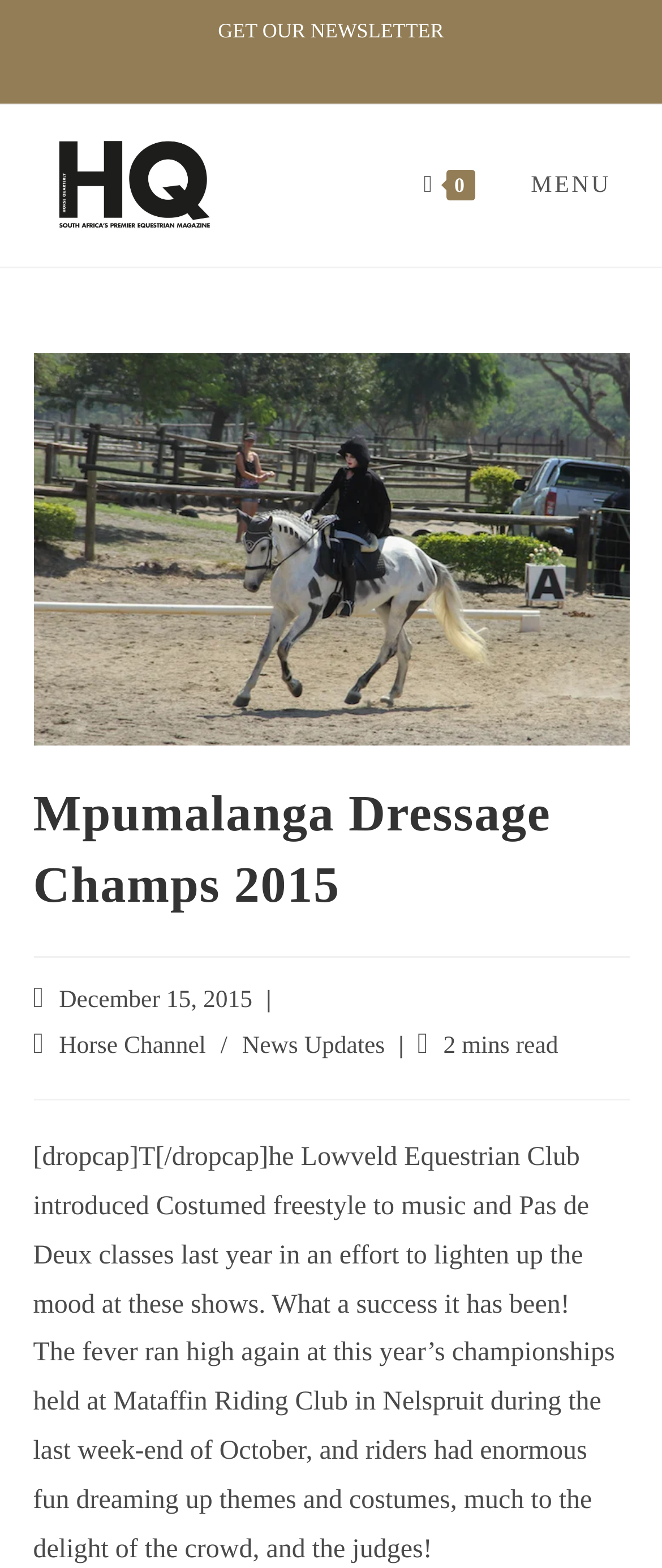Write an exhaustive caption that covers the webpage's main aspects.

The webpage is about the Mpumalanga Dressage Champs 2015, as indicated by the title. At the top, there is a link to get a newsletter, situated almost at the center of the top section. To the left of this link, there is a list of social links, including X, Facebook, Pinterest, and Instagram, which are evenly spaced and aligned horizontally.

Below the social links, there is a layout table with a link to HQ Magazine, accompanied by an image of the magazine's logo. On the right side of the layout table, there are two links, one labeled "0" and another labeled "Mobile Menu". The Mobile Menu link has a static text "MENU" next to it.

The main content of the webpage is situated below these elements. There is a large image that spans almost the entire width of the page, with a heading "Mpumalanga Dressage Champs 2015" above it. The heading is followed by a static text "December 15, 2015", and then a link to "Horse Channel", separated by a slash from another link to "News Updates". 

On the same line, there is a static text "2 mins read" at the far right. Below this line, there is a long paragraph of text that starts with a drop cap "T" and describes the introduction of Costumed freestyle to music and Pas de Deux classes at the Lowveld Equestrian Club.